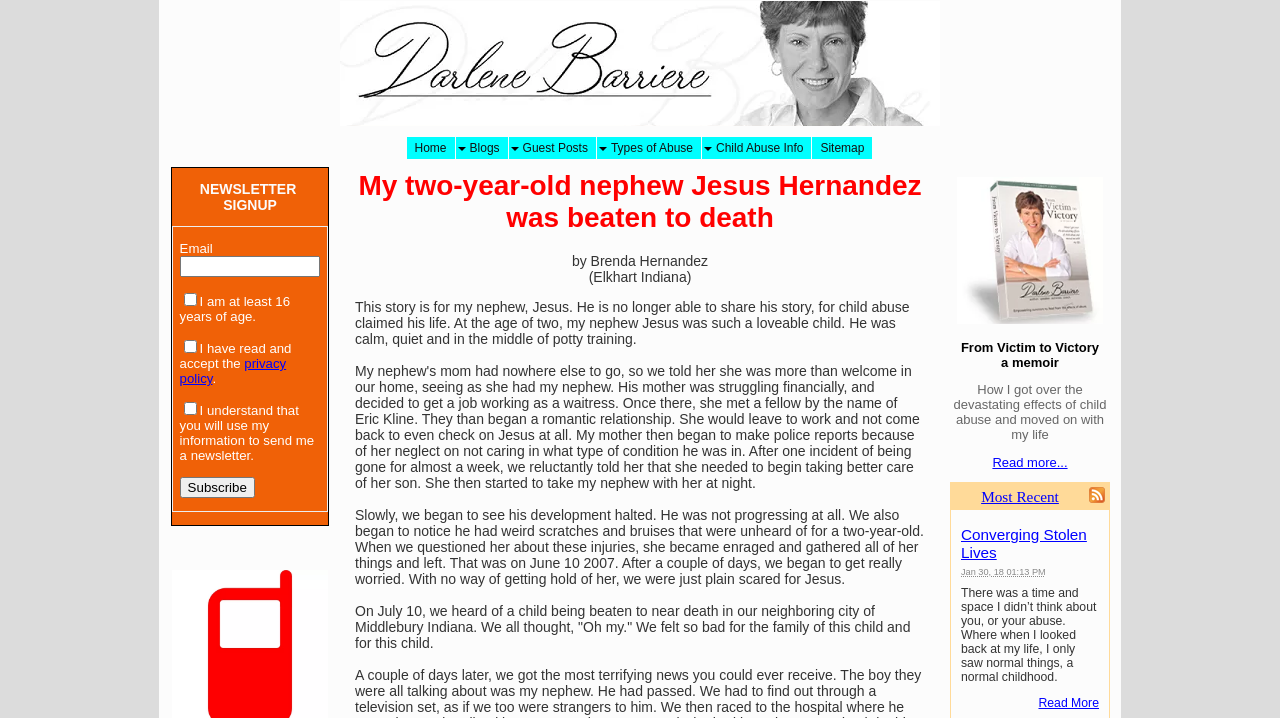Please give a succinct answer using a single word or phrase:
What is the purpose of the newsletter signup?

To send newsletters